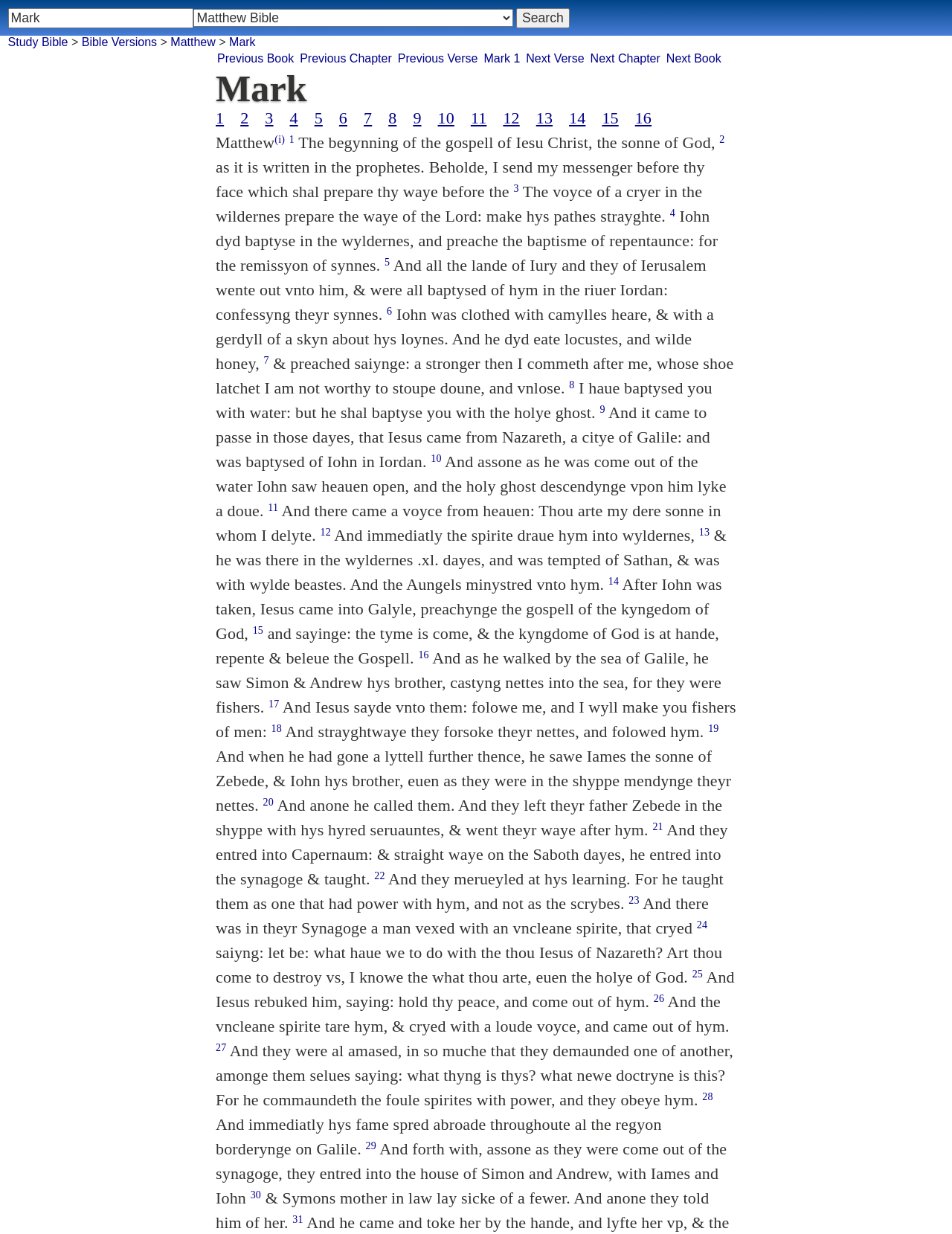Using the image as a reference, answer the following question in as much detail as possible:
How many paragraphs are there in the webpage?

There are 20 paragraphs in the webpage, which are indicated by the static text elements that contain the content of the chapter. Each paragraph is separated from the others by a vertical gap.